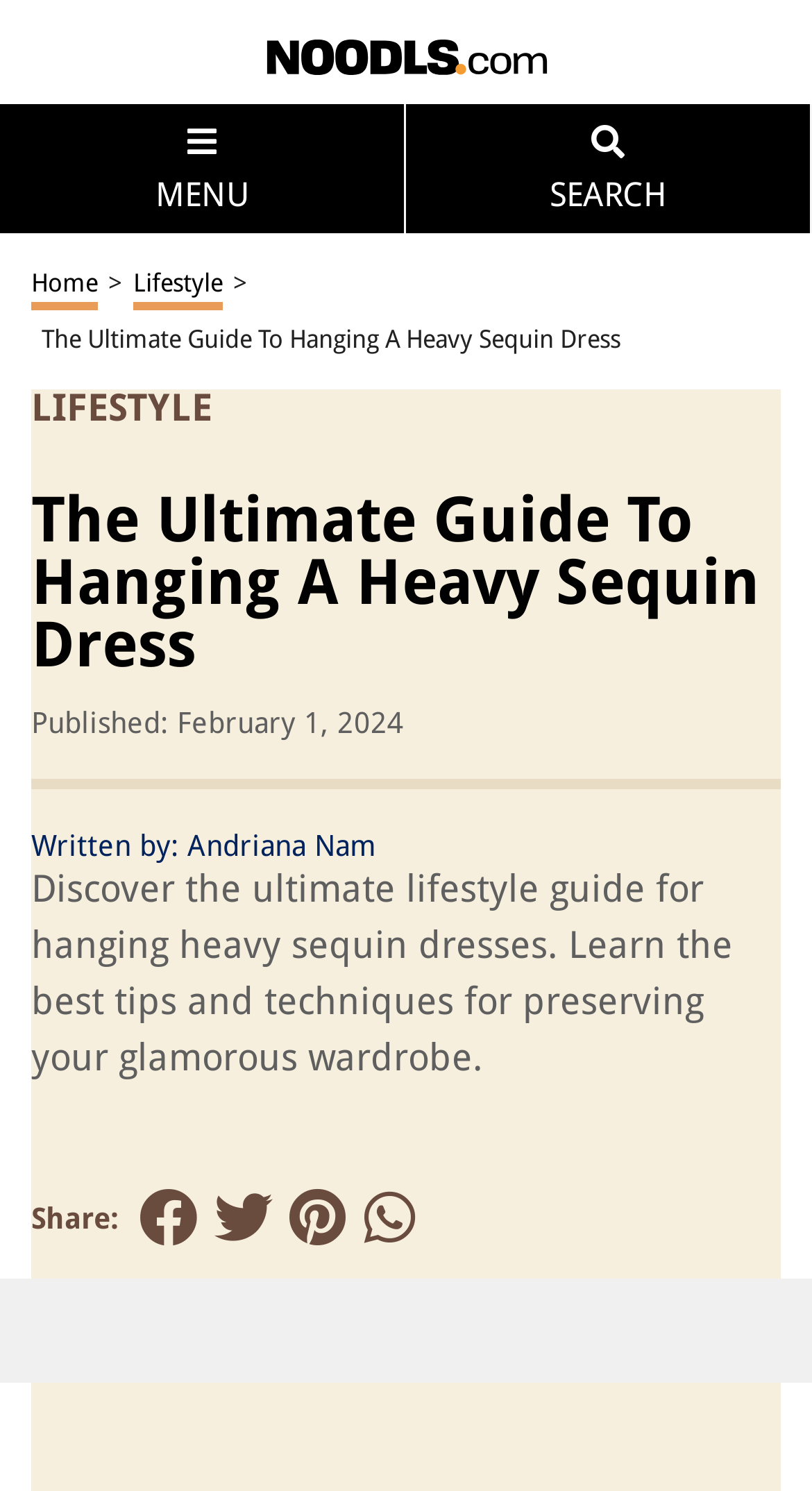Identify the bounding box coordinates for the UI element described by the following text: "title="Share on Facebook"". Provide the coordinates as four float numbers between 0 and 1, in the format [left, top, right, bottom].

[0.172, 0.795, 0.244, 0.841]